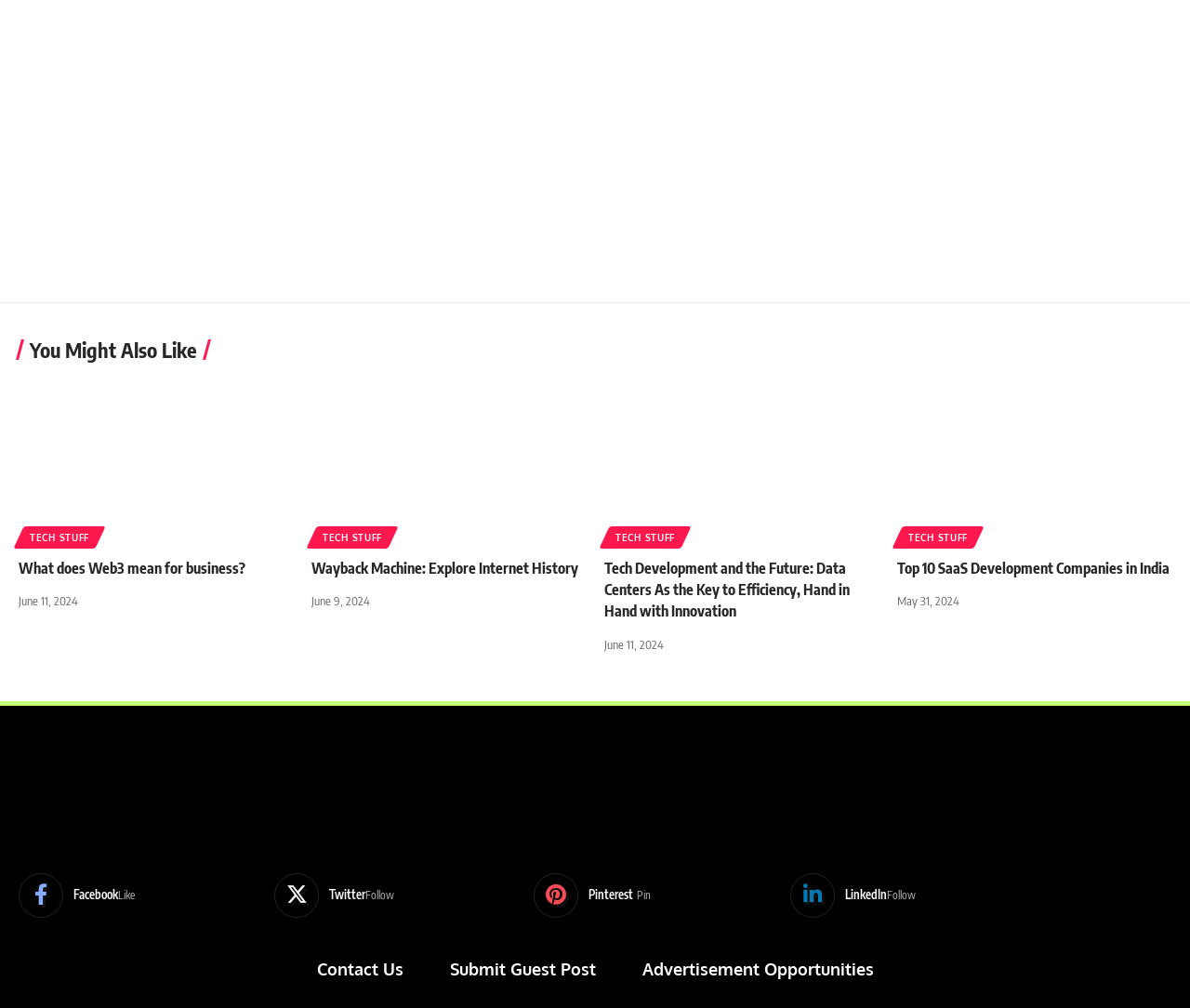Please locate the bounding box coordinates of the element's region that needs to be clicked to follow the instruction: "Visit TechBii". The bounding box coordinates should be provided as four float numbers between 0 and 1, i.e., [left, top, right, bottom].

[0.829, 0.758, 0.946, 0.777]